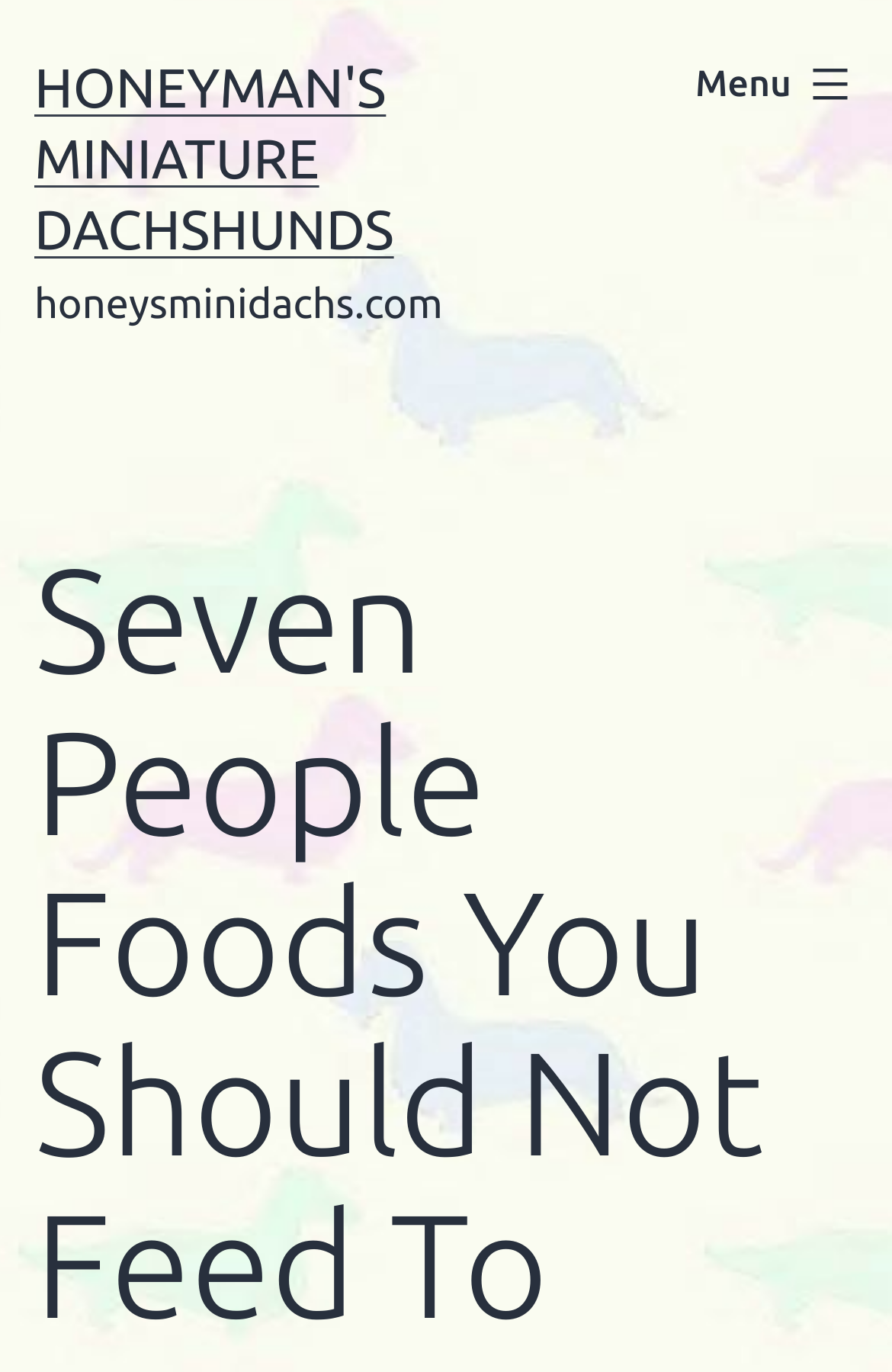Based on the element description Menu Close, identify the bounding box of the UI element in the given webpage screenshot. The coordinates should be in the format (top-left x, top-left y, bottom-right x, bottom-right y) and must be between 0 and 1.

[0.741, 0.025, 1.0, 0.098]